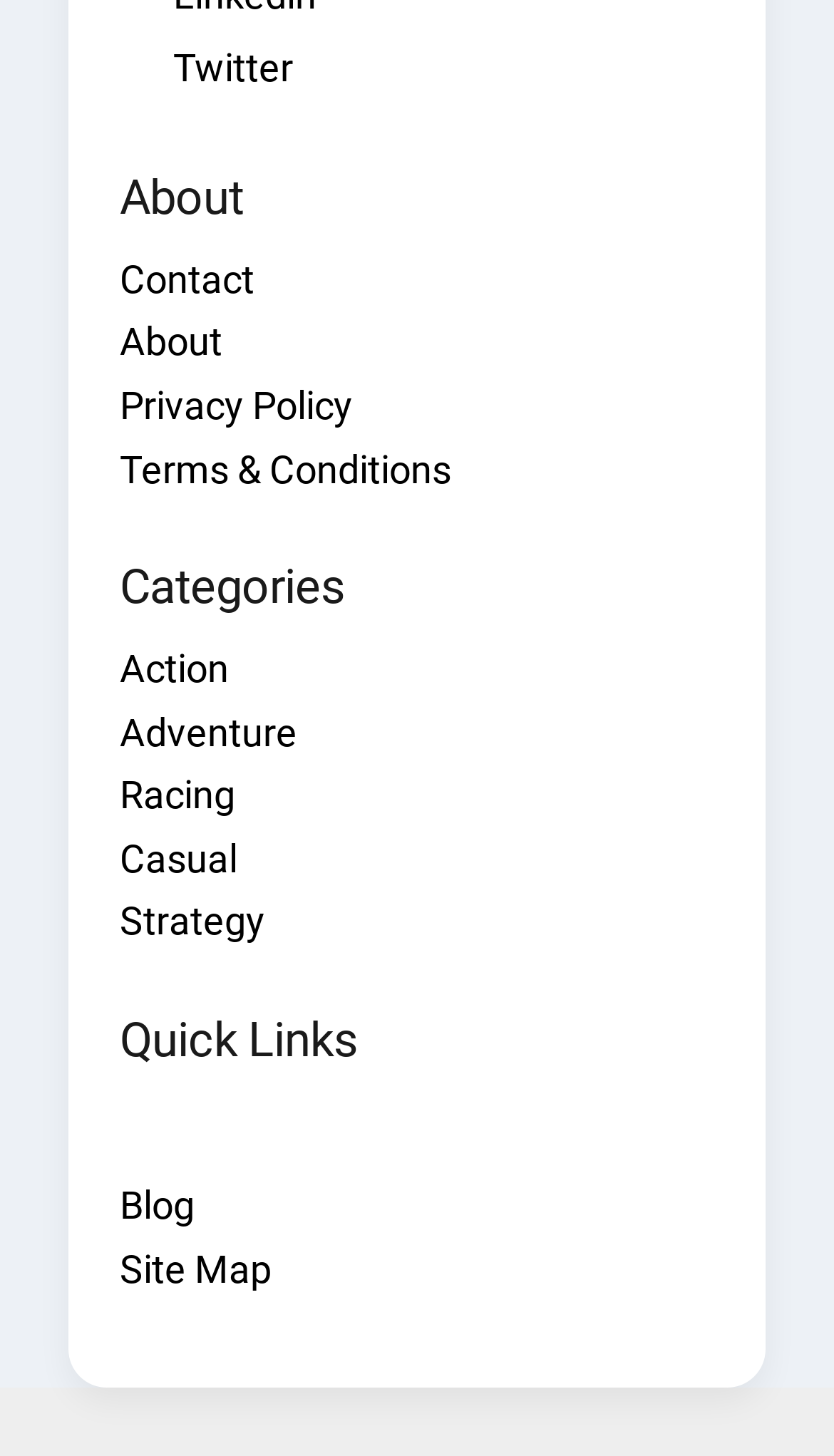Determine the bounding box coordinates for the clickable element required to fulfill the instruction: "go to About page". Provide the coordinates as four float numbers between 0 and 1, i.e., [left, top, right, bottom].

[0.144, 0.219, 0.267, 0.25]